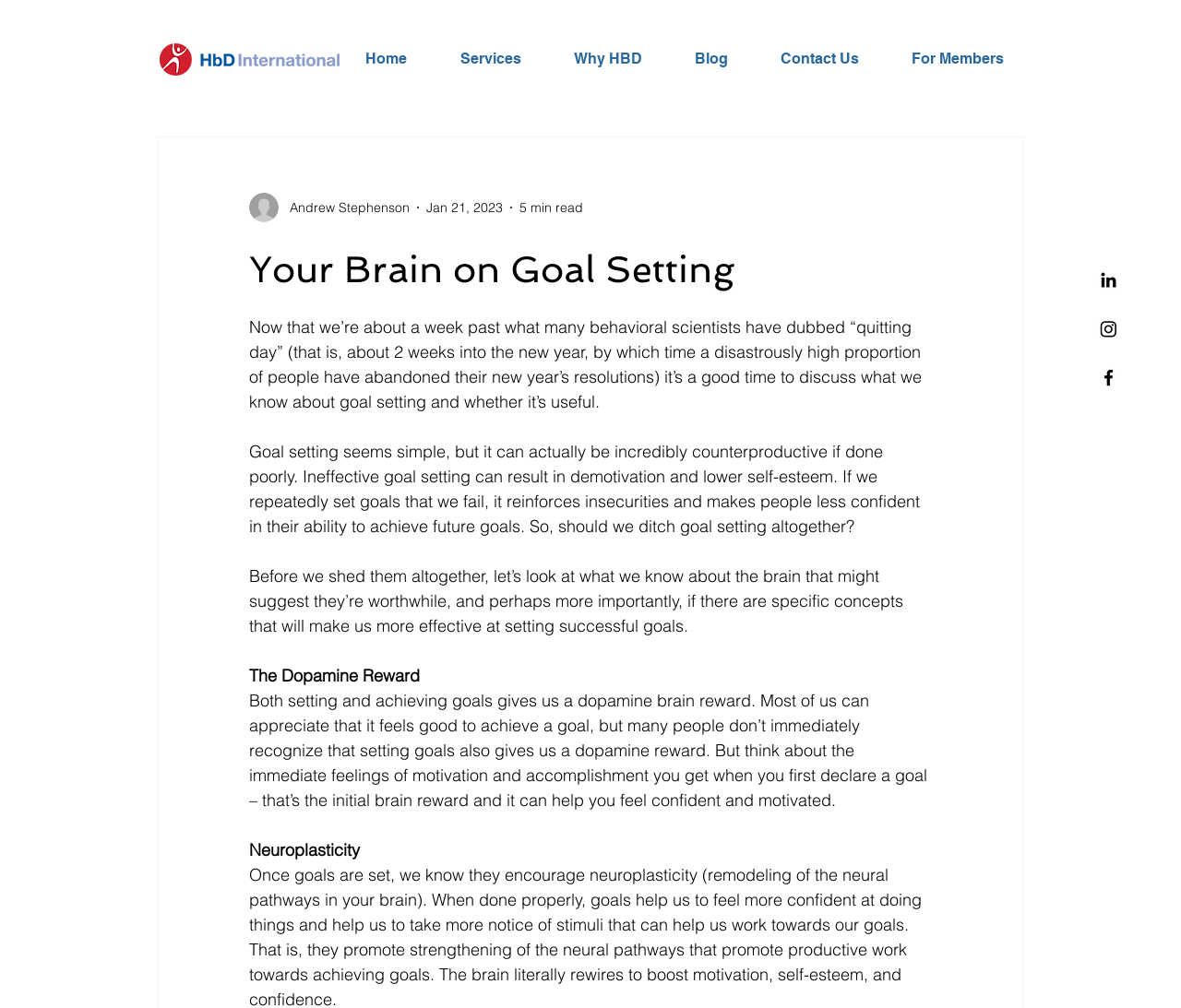Determine the bounding box coordinates of the target area to click to execute the following instruction: "Click on the Linkedin link."

[0.93, 0.267, 0.948, 0.288]